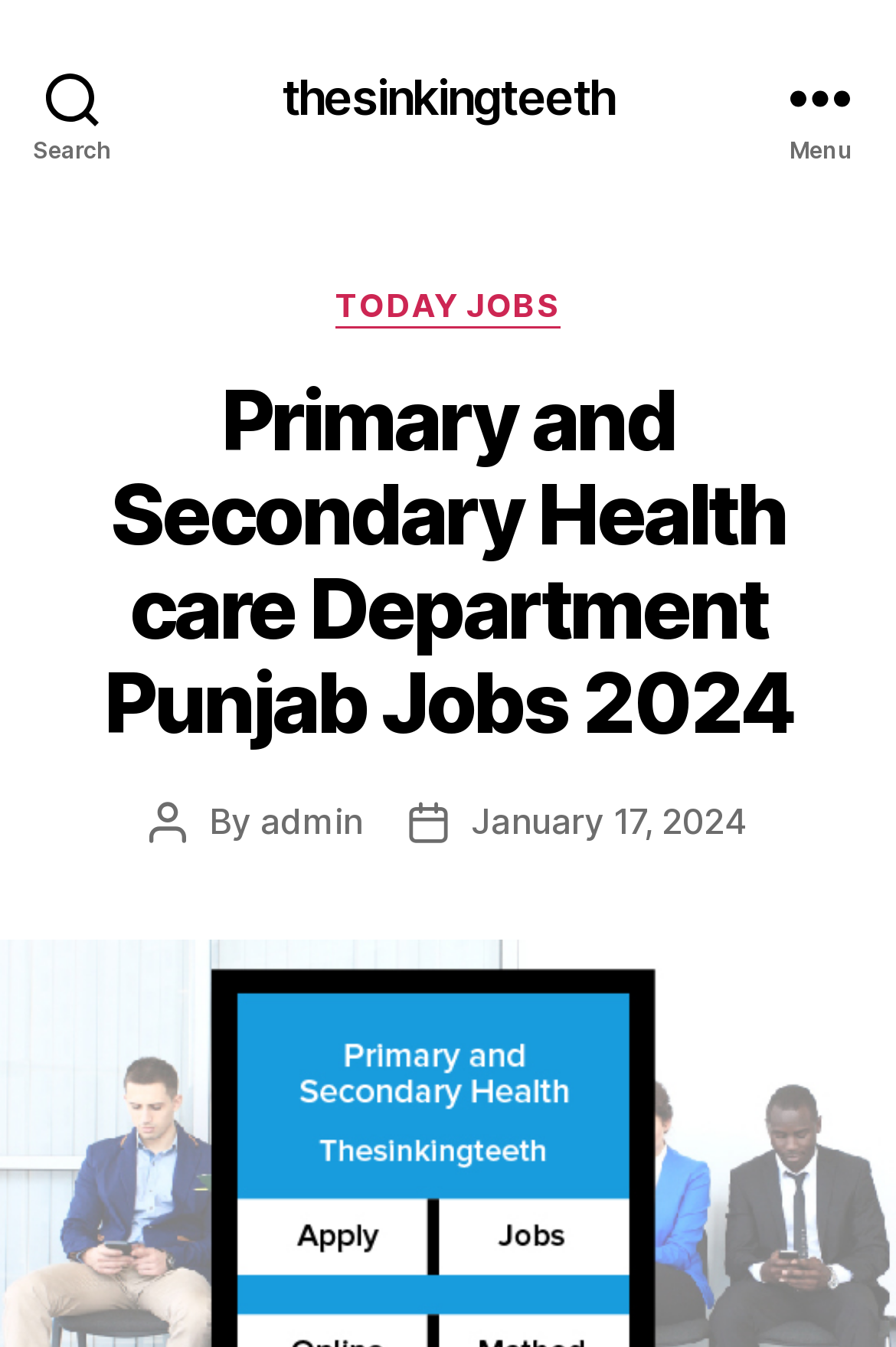Using the provided description Today Jobs, find the bounding box coordinates for the UI element. Provide the coordinates in (top-left x, top-left y, bottom-right x, bottom-right y) format, ensuring all values are between 0 and 1.

[0.374, 0.211, 0.626, 0.243]